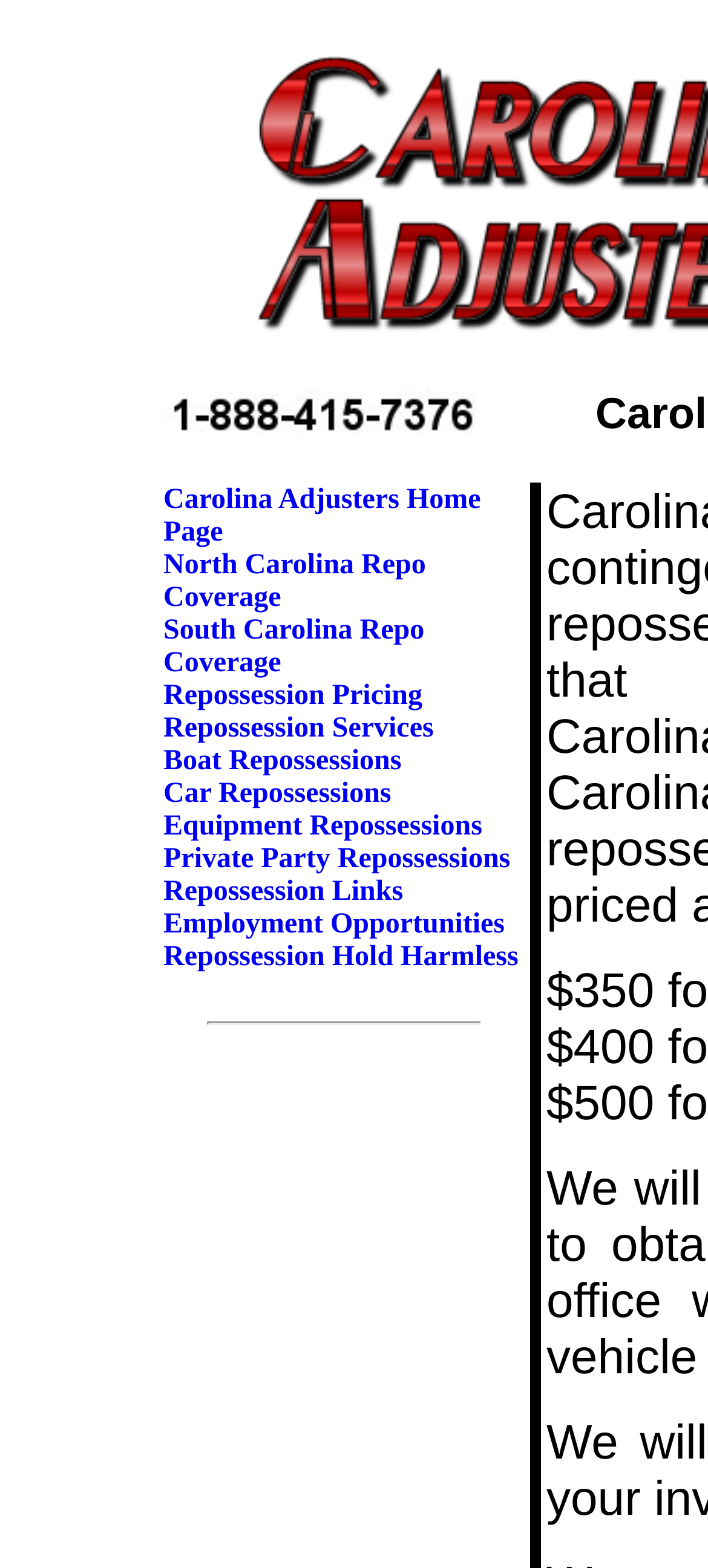Locate the bounding box coordinates of the clickable region necessary to complete the following instruction: "Go to Carolina Adjusters Home Page". Provide the coordinates in the format of four float numbers between 0 and 1, i.e., [left, top, right, bottom].

[0.231, 0.309, 0.679, 0.349]